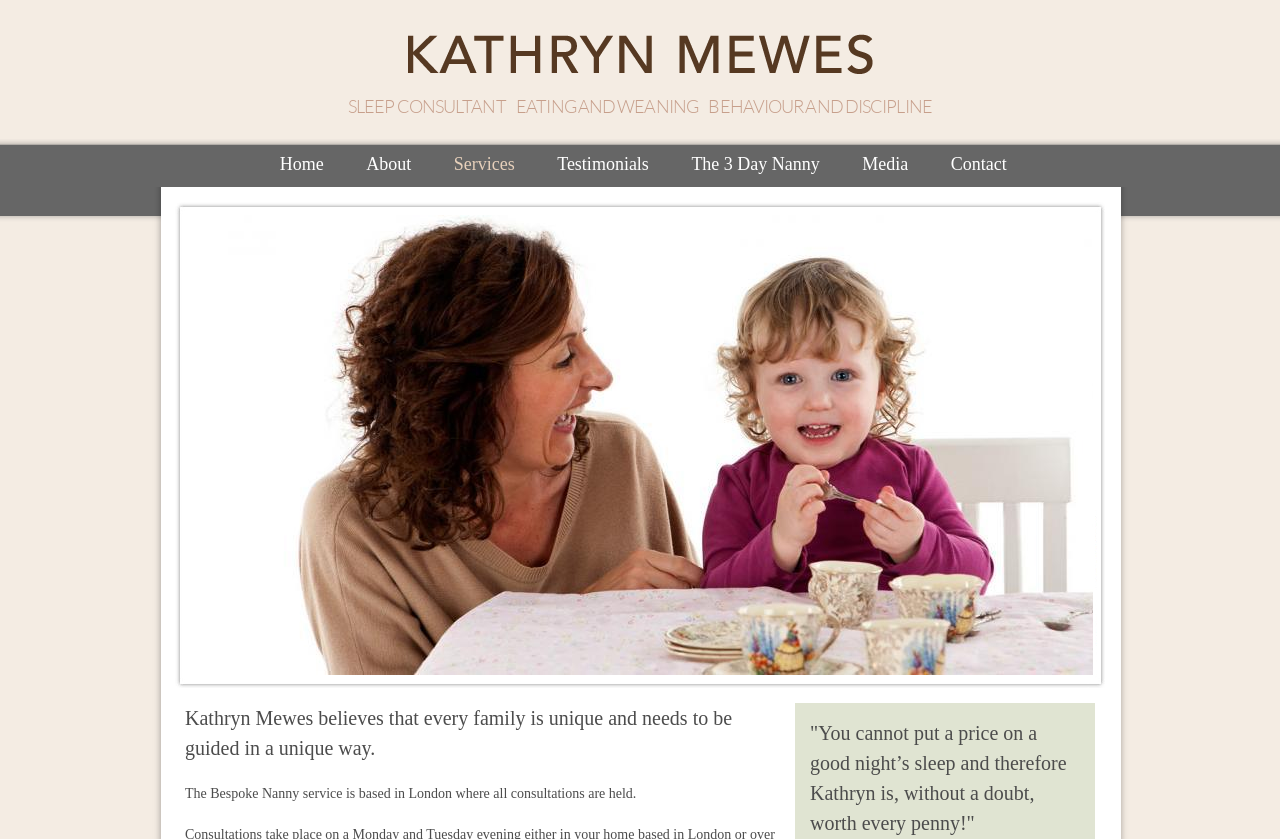Please identify the bounding box coordinates of the element on the webpage that should be clicked to follow this instruction: "Read the heading about sleep consultant services". The bounding box coordinates should be given as four float numbers between 0 and 1, formatted as [left, top, right, bottom].

[0.133, 0.116, 0.867, 0.137]